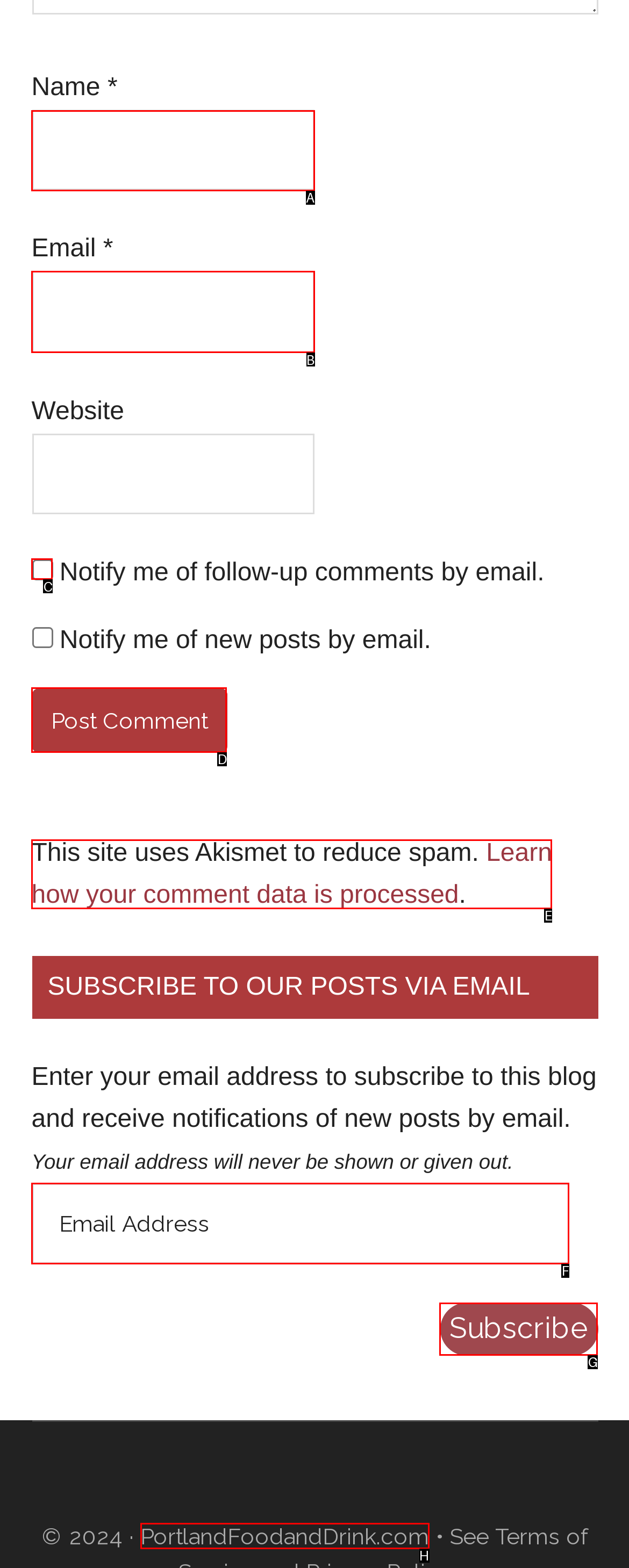Determine the letter of the element you should click to carry out the task: Input your email address
Answer with the letter from the given choices.

B